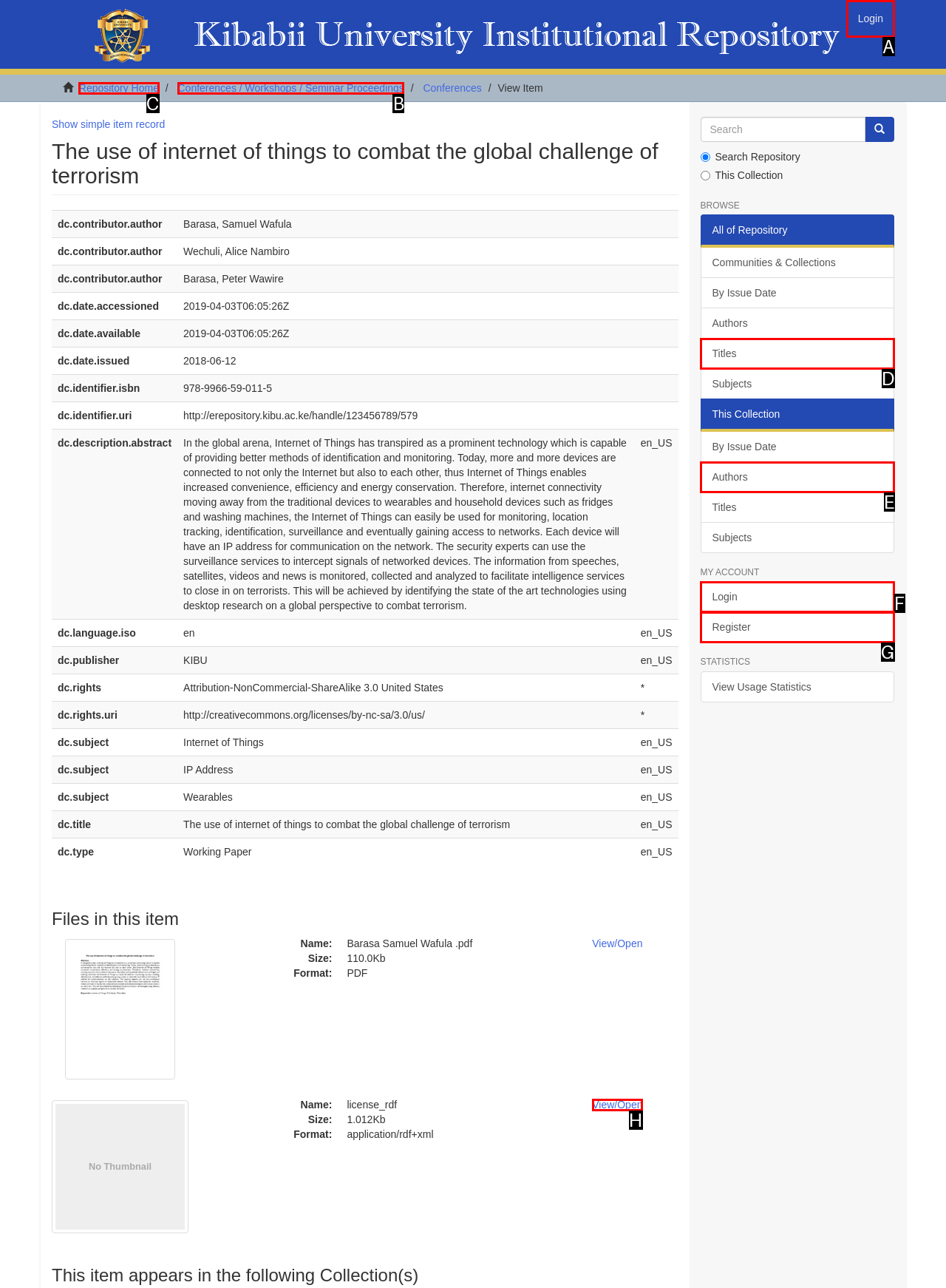Given the task: Go to the 'Repository Home' page, tell me which HTML element to click on.
Answer with the letter of the correct option from the given choices.

C